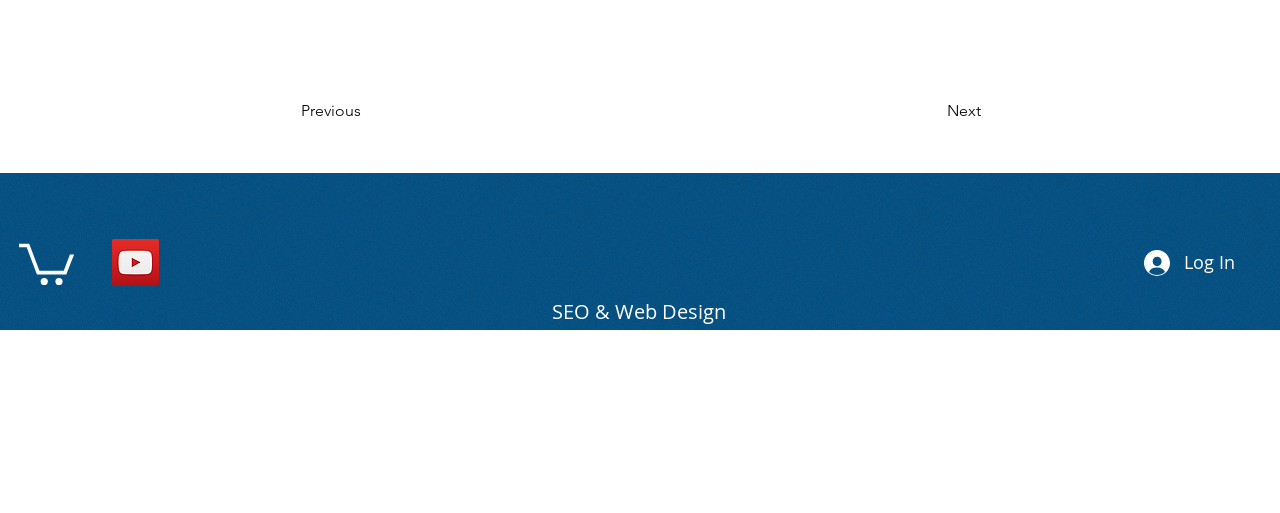What is the name of the social media platform with a link? Using the information from the screenshot, answer with a single word or phrase.

YouTube